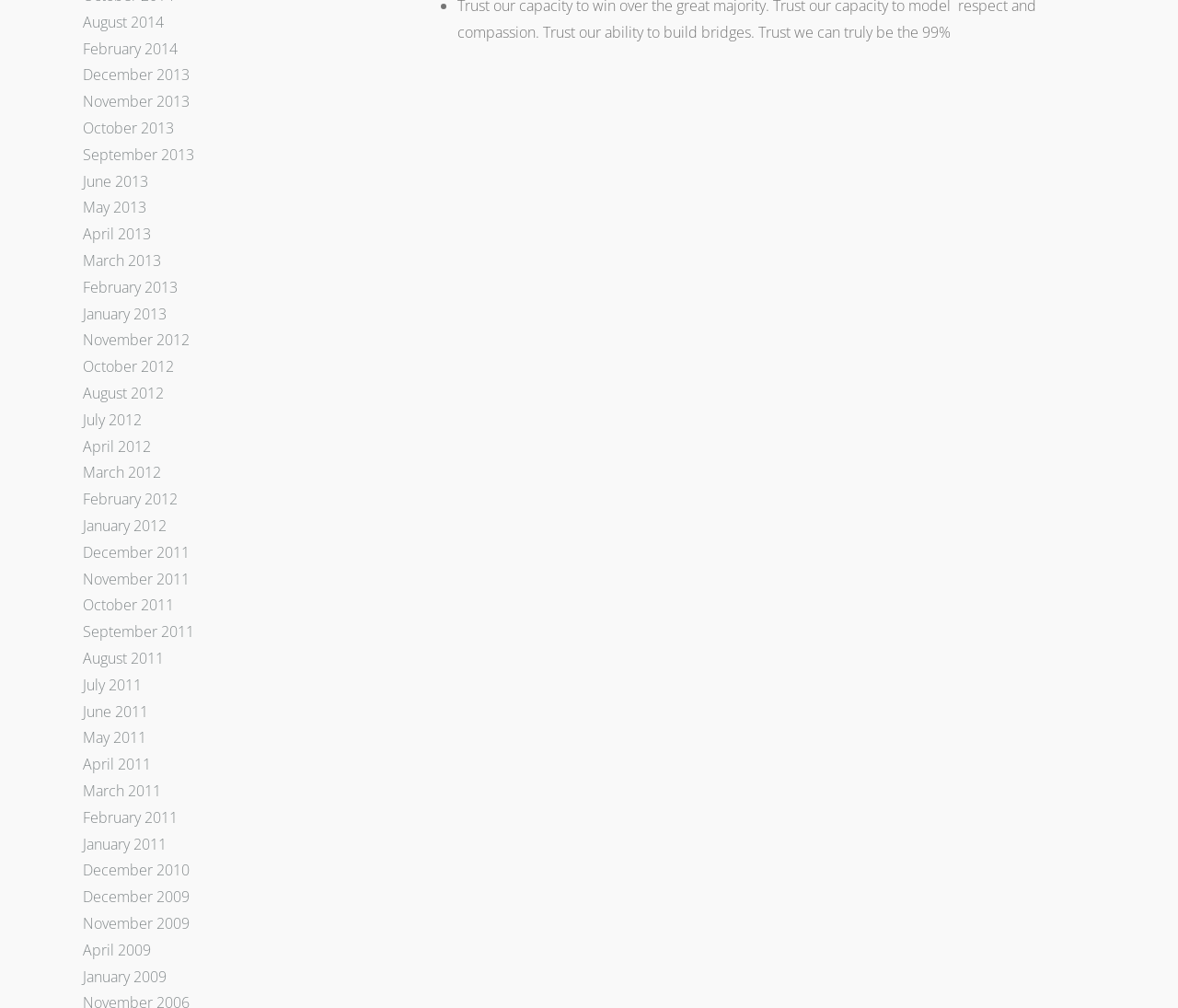Locate the bounding box coordinates of the element you need to click to accomplish the task described by this instruction: "Check January 2009 archives".

[0.07, 0.958, 0.141, 0.979]